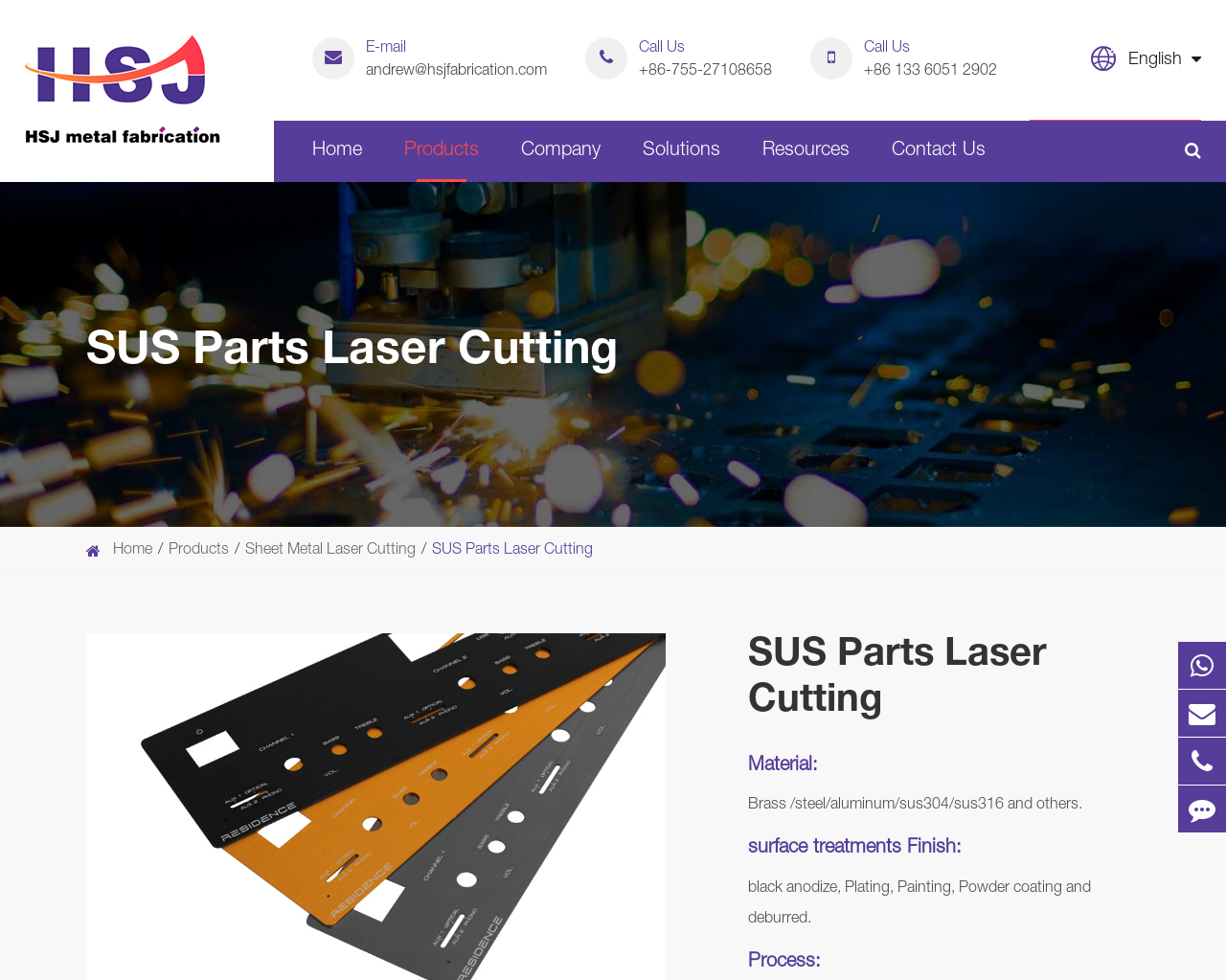What is the surface treatment finish? From the image, respond with a single word or brief phrase.

black anodize, Plating, Painting, Powder coating and deburred